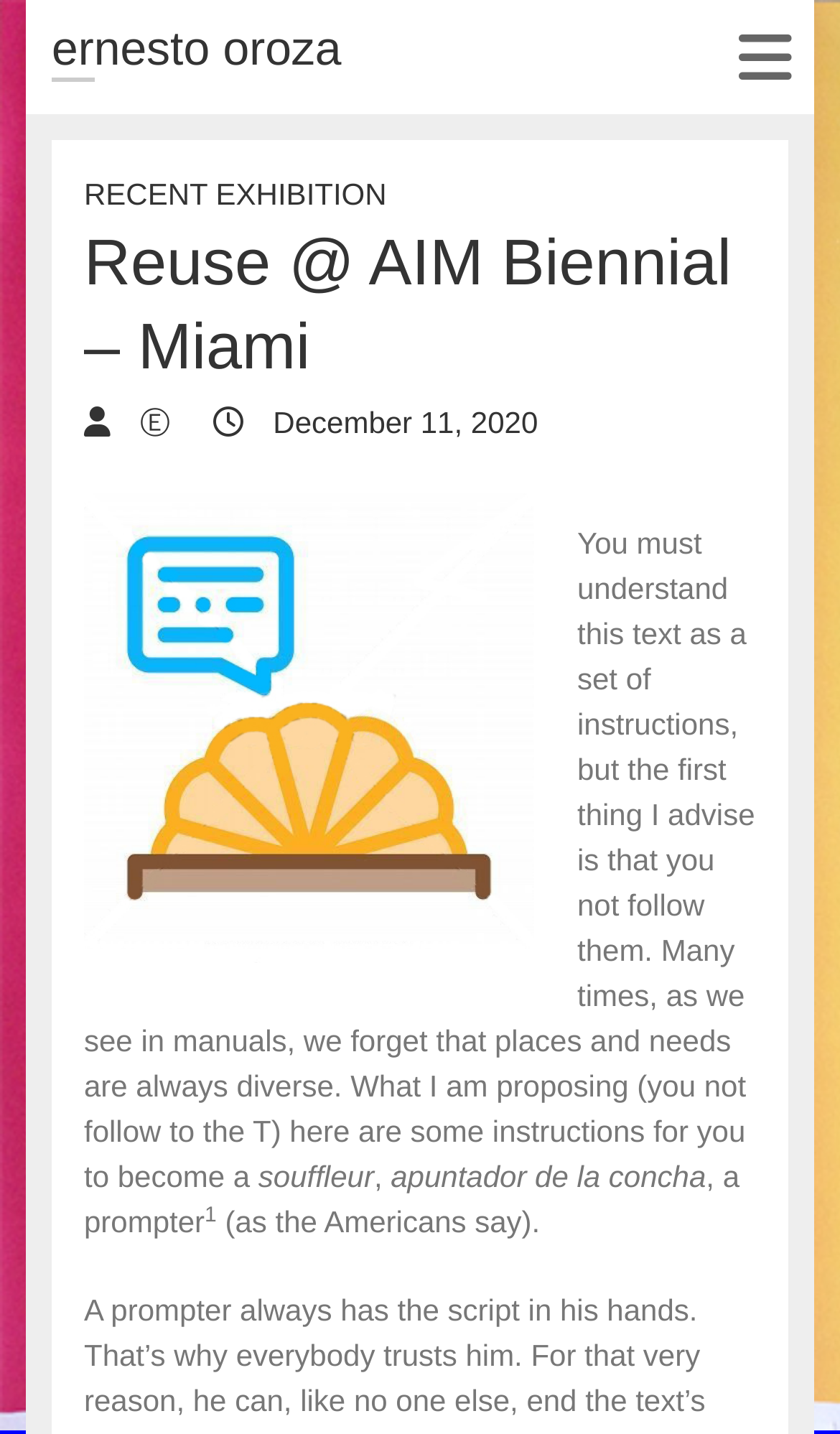Describe every aspect of the webpage in a detailed manner.

The webpage appears to be a personal webpage or a blog post by ernesto oroza, with a focus on a specific exhibition or project called "Reuse @ AIM Biennial – Miami". 

At the top left of the page, there is a heading with the title "ernesto oroza", which is also a link. On the top right, there is a responsive menu button. 

Below the title, there is a header section that spans across the page, containing three links: "RECENT EXHIBITION", "Reuse @ AIM Biennial – Miami", and two icons, one with a circle and a question mark, and another with a calendar icon and the date "December 11, 2020". 

The main content of the page is a block of text that occupies most of the page, starting with the sentence "You must understand this text as a set of instructions, but the first thing I advise is that you not follow them." The text is divided into several paragraphs, with some words and phrases in Spanish, such as "souffleur", "apuntador de la concha", and "prompter". There is also a superscript "1" in the middle of the text.